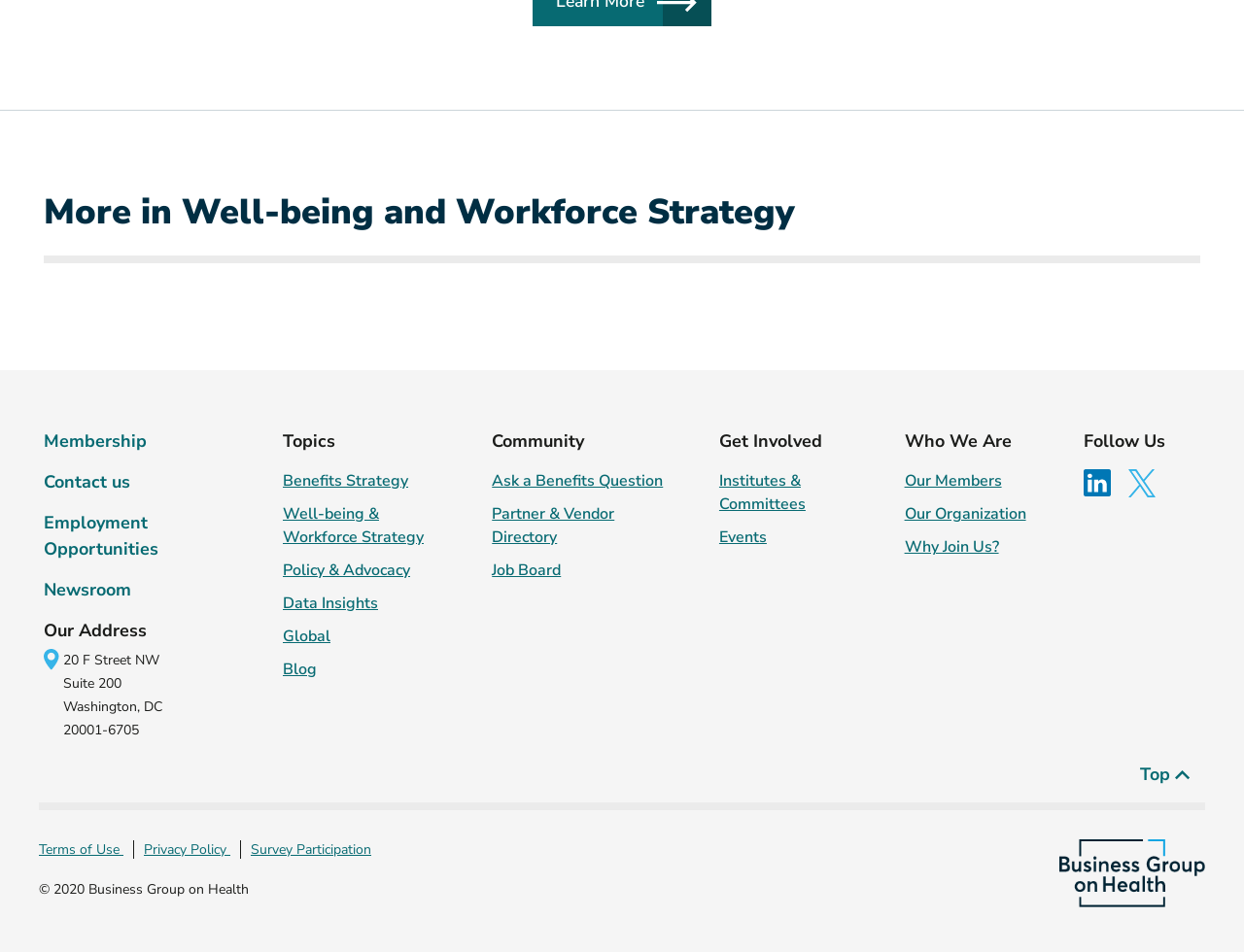Return the bounding box coordinates of the UI element that corresponds to this description: "Events". The coordinates must be given as four float numbers in the range of 0 and 1, [left, top, right, bottom].

[0.578, 0.552, 0.696, 0.576]